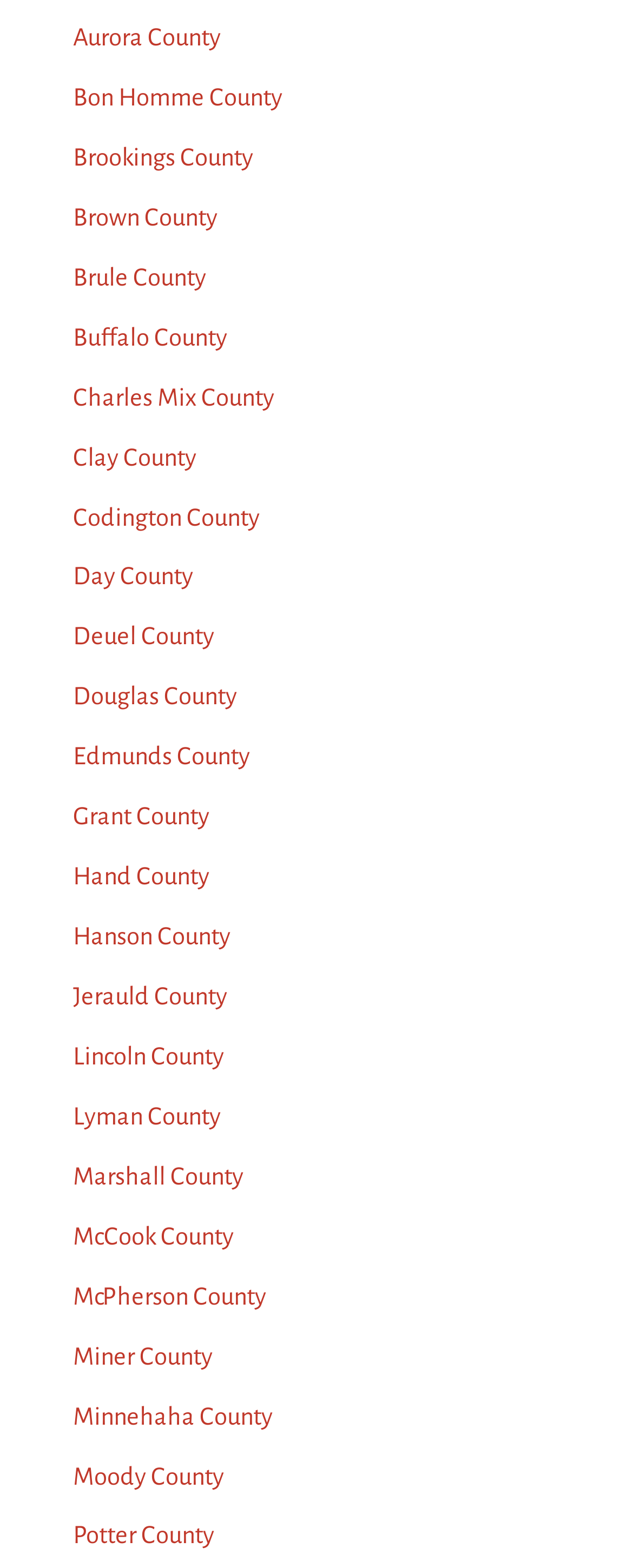Locate the bounding box coordinates of the clickable element to fulfill the following instruction: "click on Aurora County". Provide the coordinates as four float numbers between 0 and 1 in the format [left, top, right, bottom].

[0.115, 0.016, 0.349, 0.032]